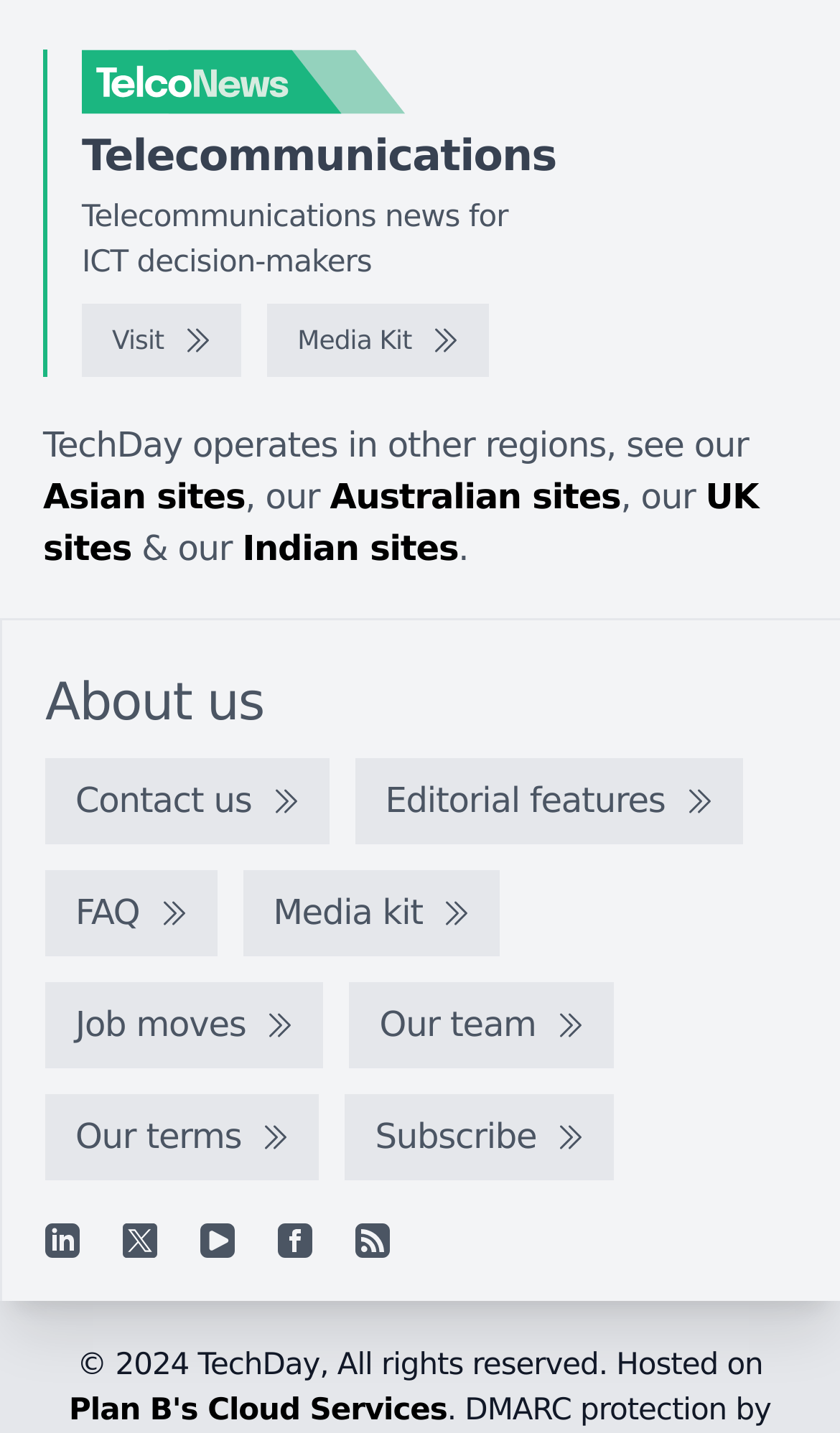Please find the bounding box coordinates (top-left x, top-left y, bottom-right x, bottom-right y) in the screenshot for the UI element described as follows: Plan B's Cloud Services

[0.082, 0.973, 0.532, 0.997]